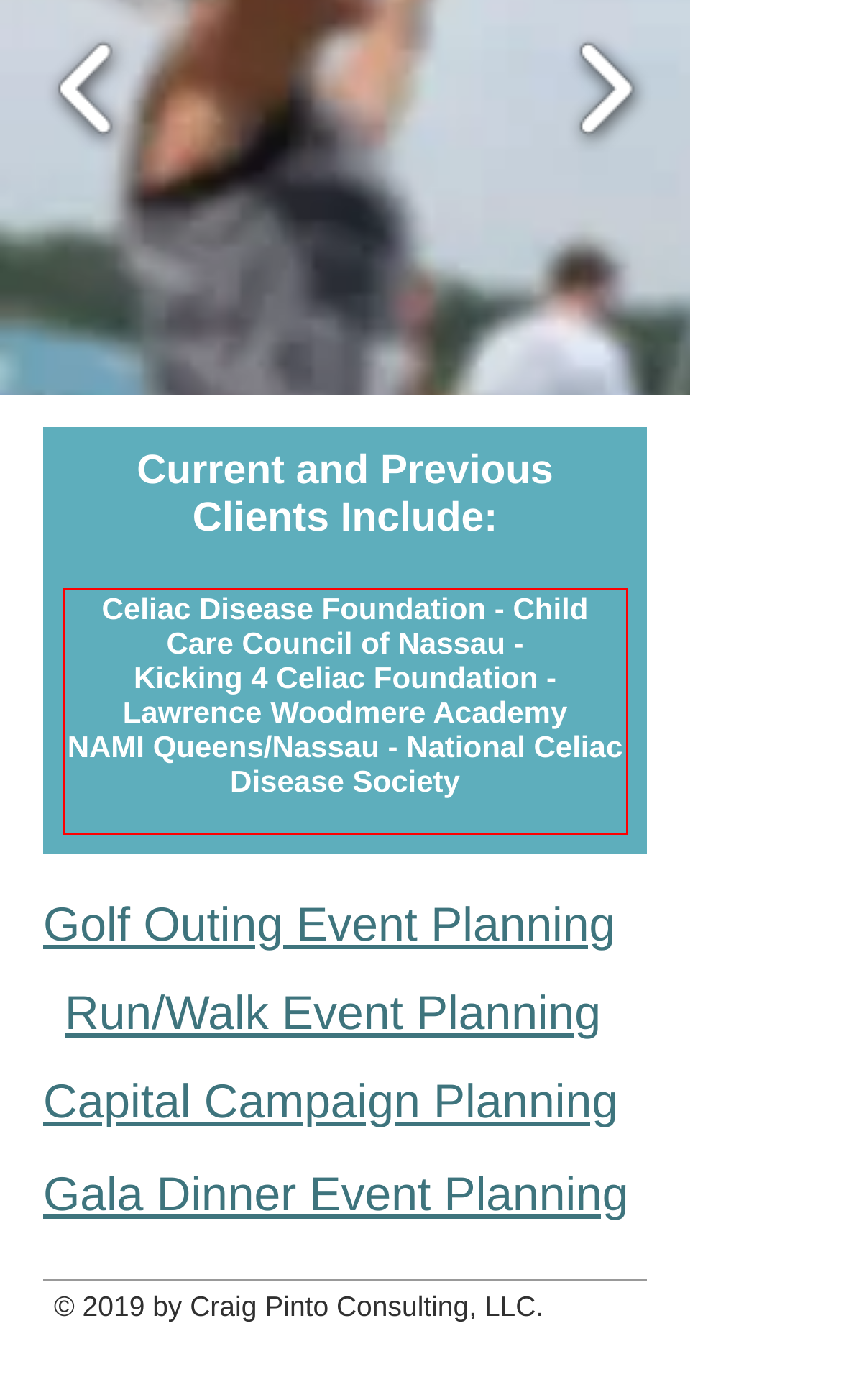Observe the screenshot of the webpage that includes a red rectangle bounding box. Conduct OCR on the content inside this red bounding box and generate the text.

Celiac Disease Foundation - Child Care Council of Nassau - Kicking 4 Celiac Foundation - Lawrence Woodmere Academy NAMI Queens/Nassau - National Celiac Disease Society